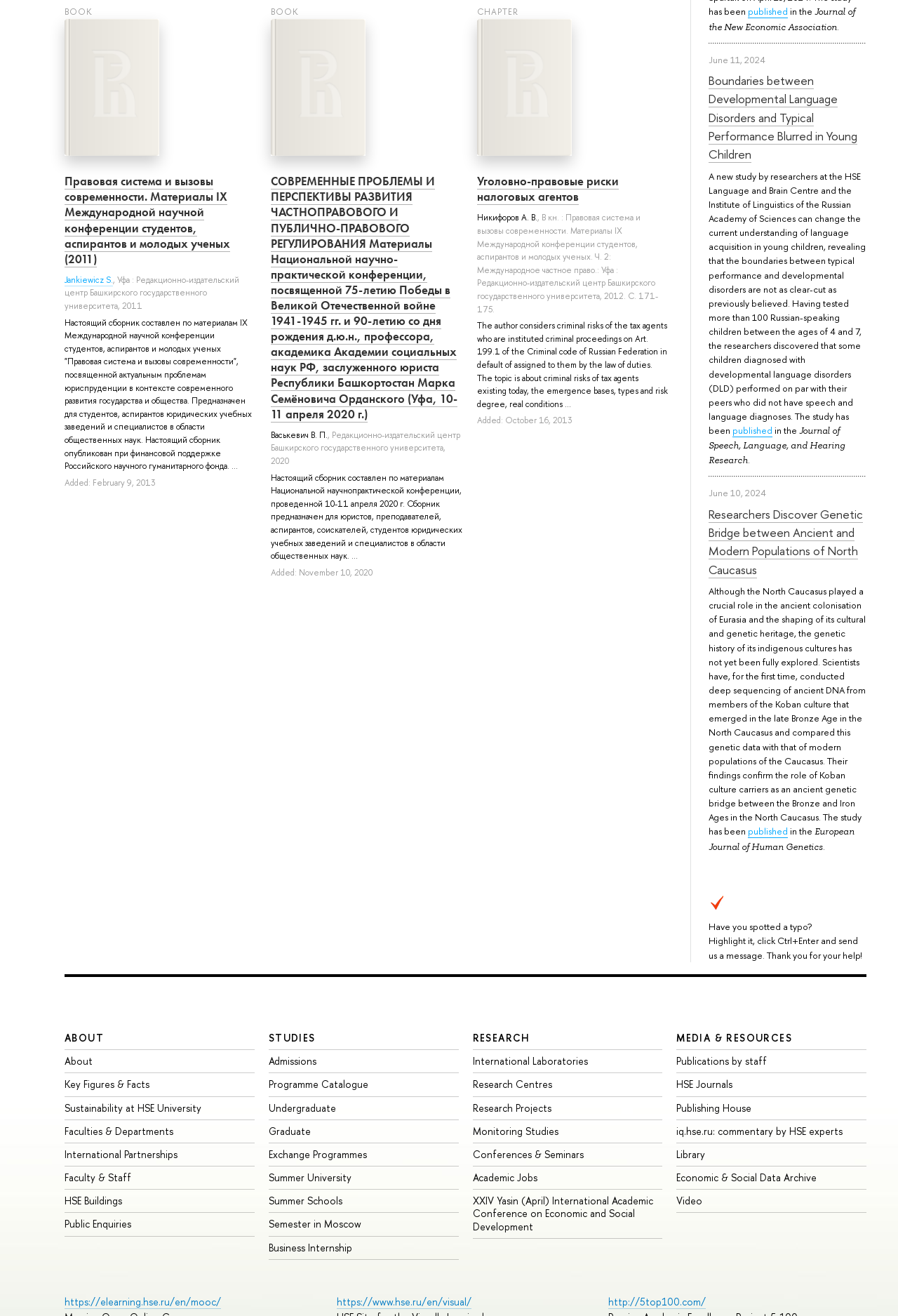What is the title of the first research article?
Look at the screenshot and respond with one word or a short phrase.

Boundaries between Developmental Language Disorders and Typical Performance Blurred in Young Children